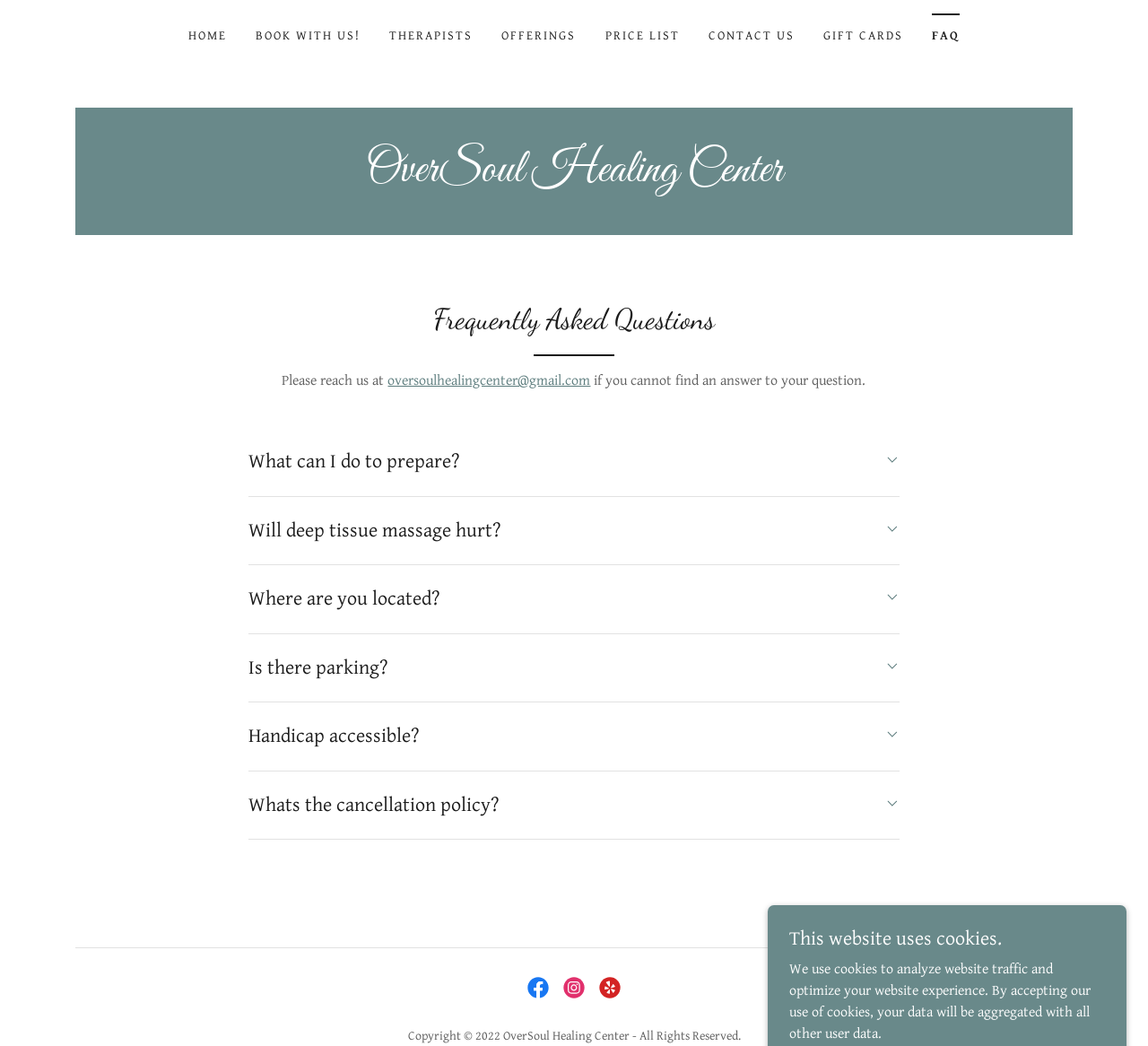Identify the bounding box of the UI element that matches this description: "Handicap accessible?".

[0.217, 0.685, 0.783, 0.723]